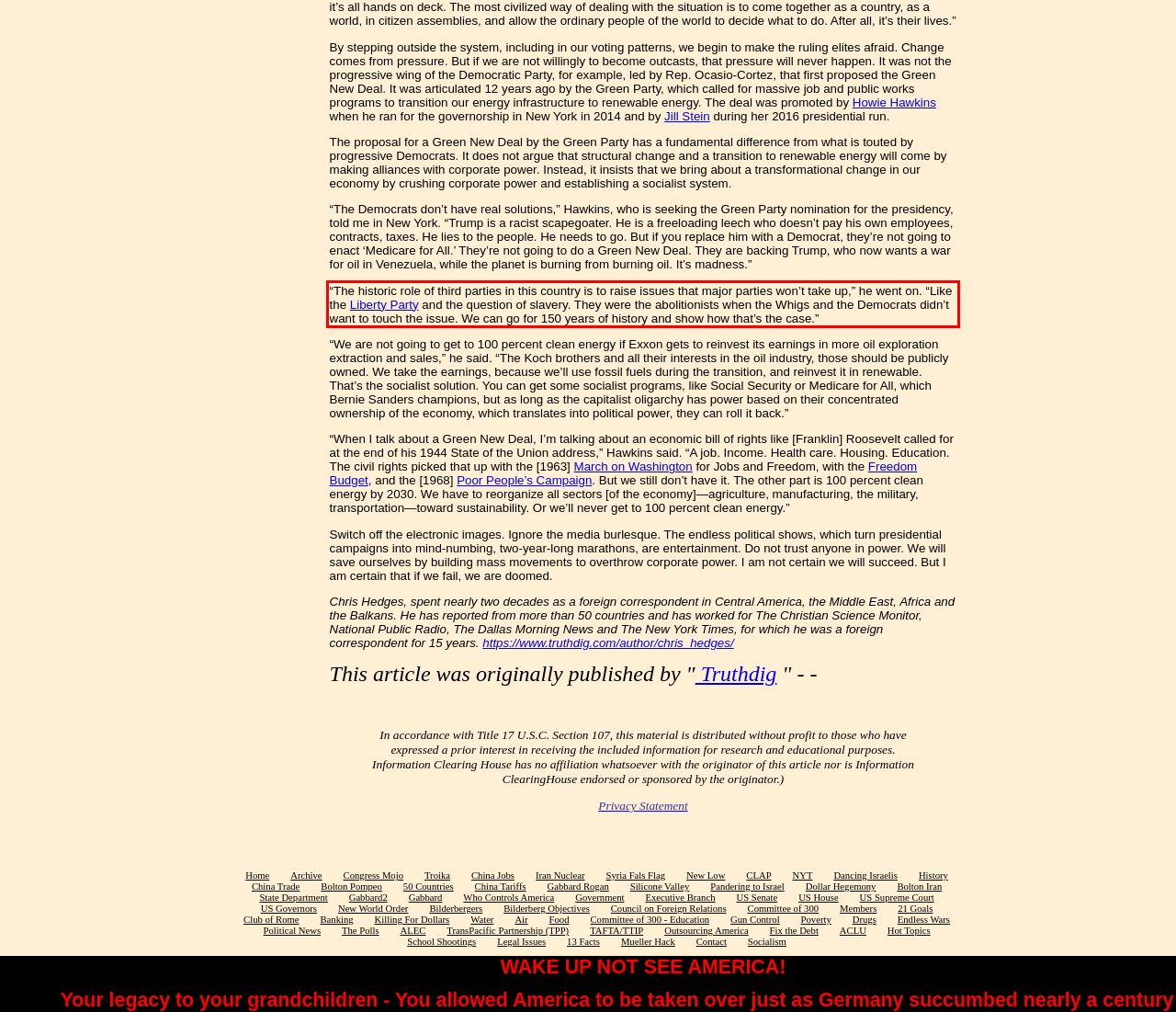Perform OCR on the text inside the red-bordered box in the provided screenshot and output the content.

“The historic role of third parties in this country is to raise issues that major parties won’t take up,” he went on. “Like the Liberty Party and the question of slavery. They were the abolitionists when the Whigs and the Democrats didn’t want to touch the issue. We can go for 150 years of history and show how that’s the case.”